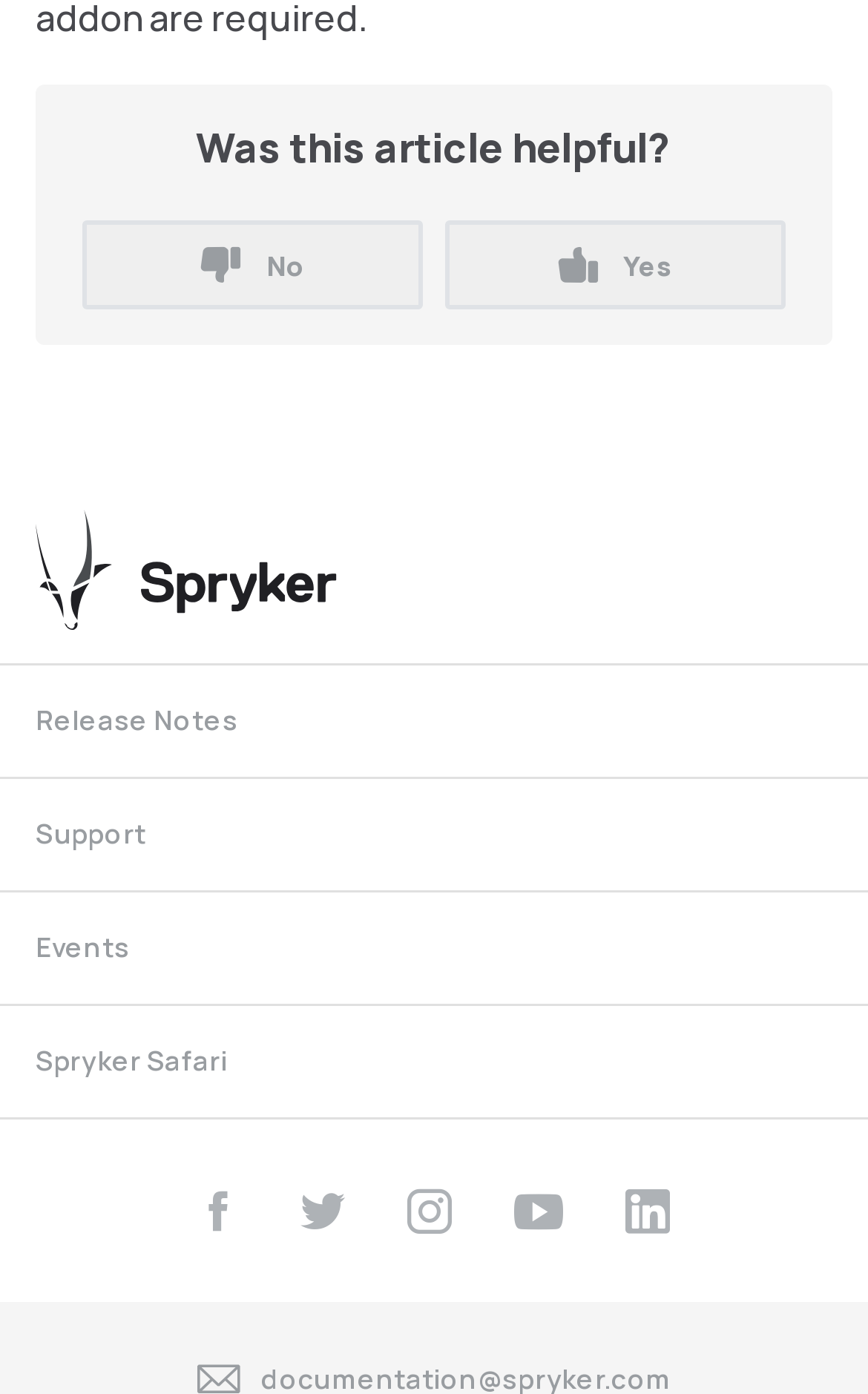Please find the bounding box coordinates of the section that needs to be clicked to achieve this instruction: "Contact 'Support'".

[0.041, 0.567, 0.168, 0.631]